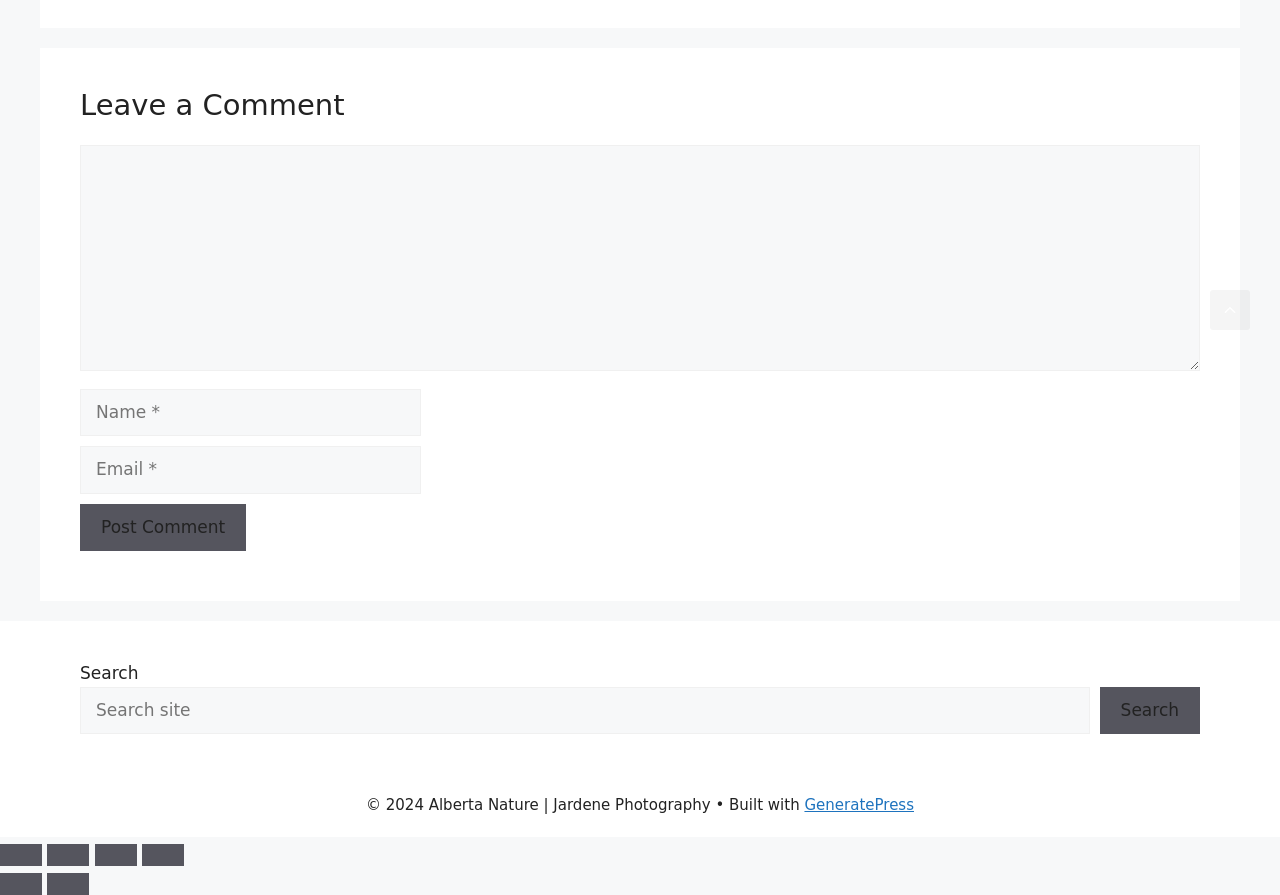Answer the question below using just one word or a short phrase: 
What is the purpose of the textbox with the label 'Comment'?

Leave a comment